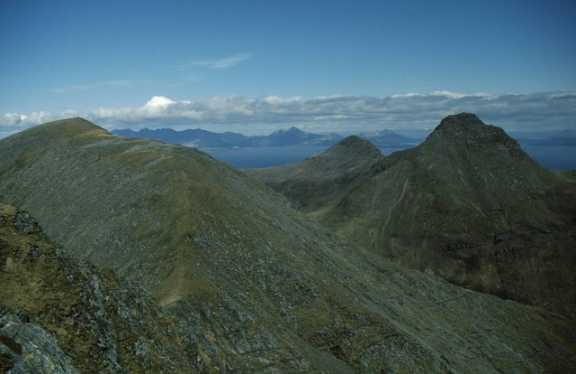In what year was the image captured?
Look at the webpage screenshot and answer the question with a detailed explanation.

According to the caption, the image was captured in May 1996, providing a glimpse into a landscape that merges adventure and nature's splendor.